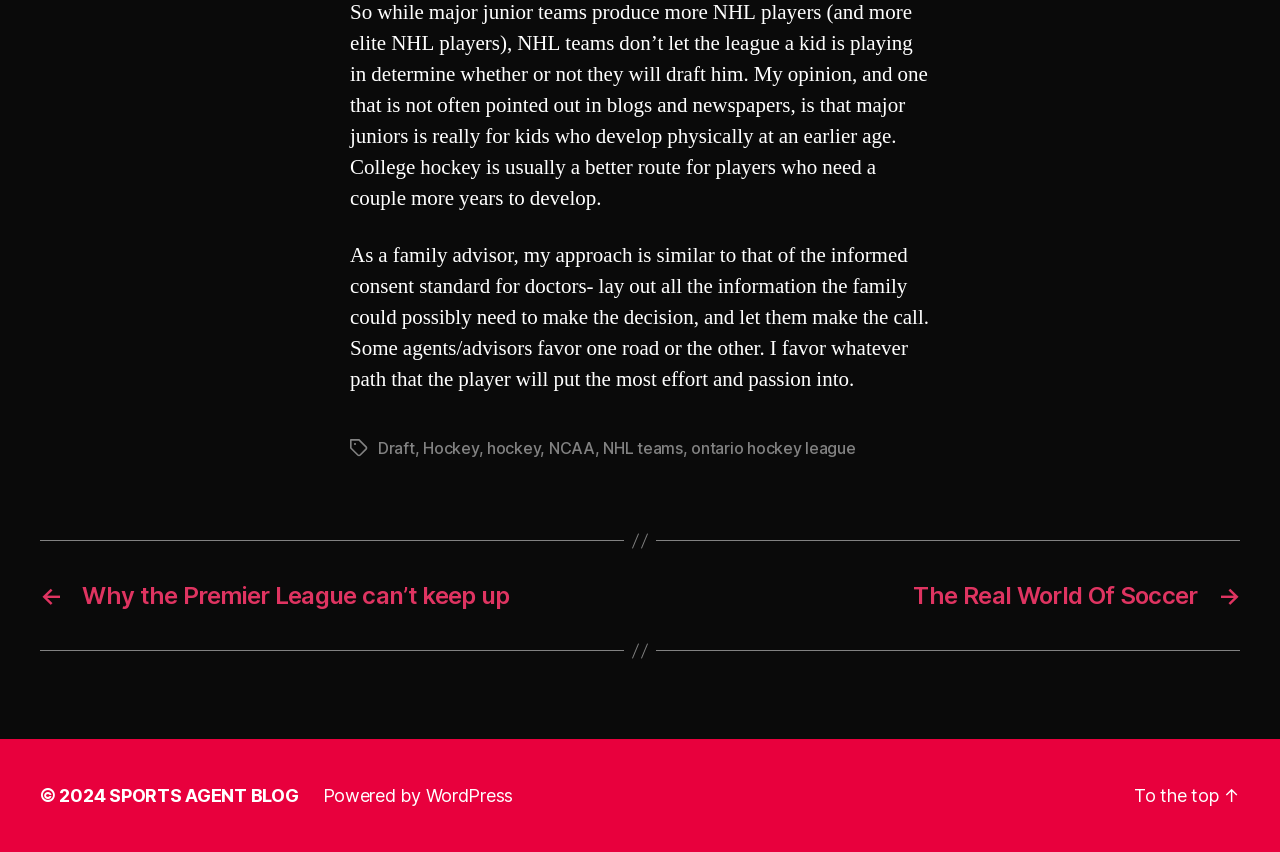Kindly determine the bounding box coordinates of the area that needs to be clicked to fulfill this instruction: "Click on the 'To the top' link".

[0.886, 0.921, 0.969, 0.946]